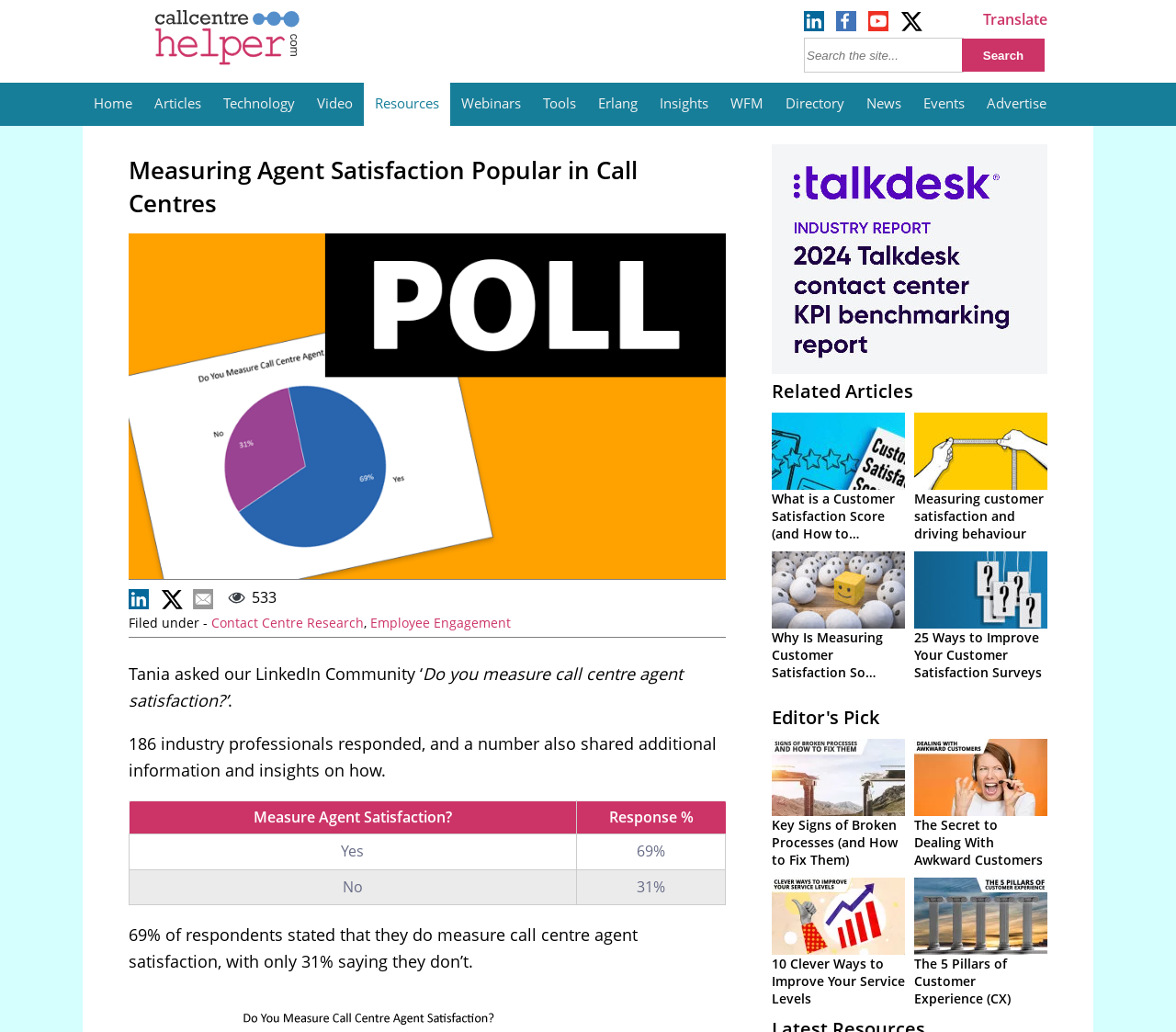Provide the bounding box coordinates of the HTML element described as: "name="q" placeholder="Search the site..."". The bounding box coordinates should be four float numbers between 0 and 1, i.e., [left, top, right, bottom].

[0.684, 0.037, 0.82, 0.07]